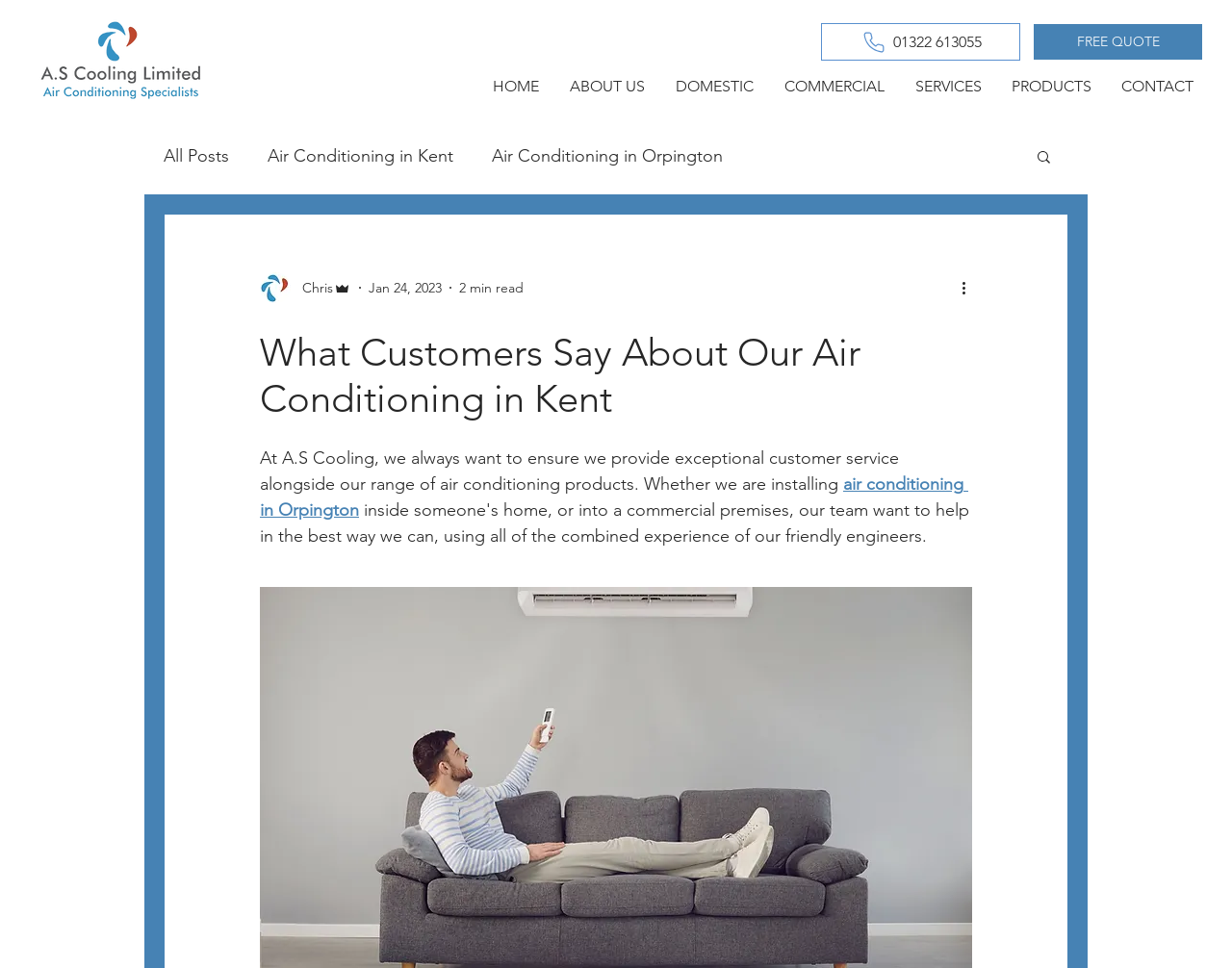Given the element description, predict the bounding box coordinates in the format (top-left x, top-left y, bottom-right x, bottom-right y), using floating point numbers between 0 and 1: Air Conditioning in Kent

[0.217, 0.15, 0.368, 0.172]